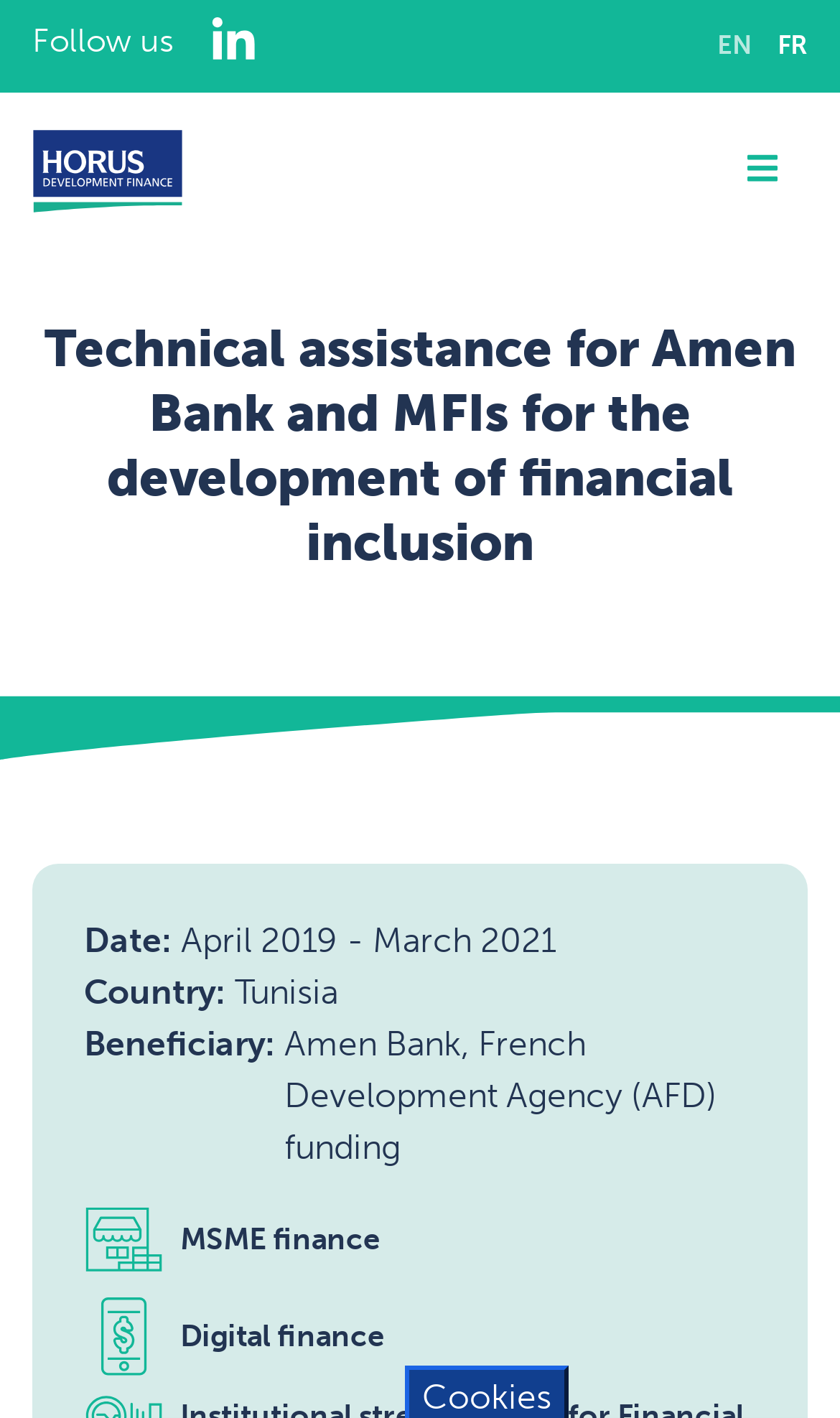Identify and provide the text content of the webpage's primary headline.

Technical assistance for Amen Bank and MFIs for the development of financial inclusion